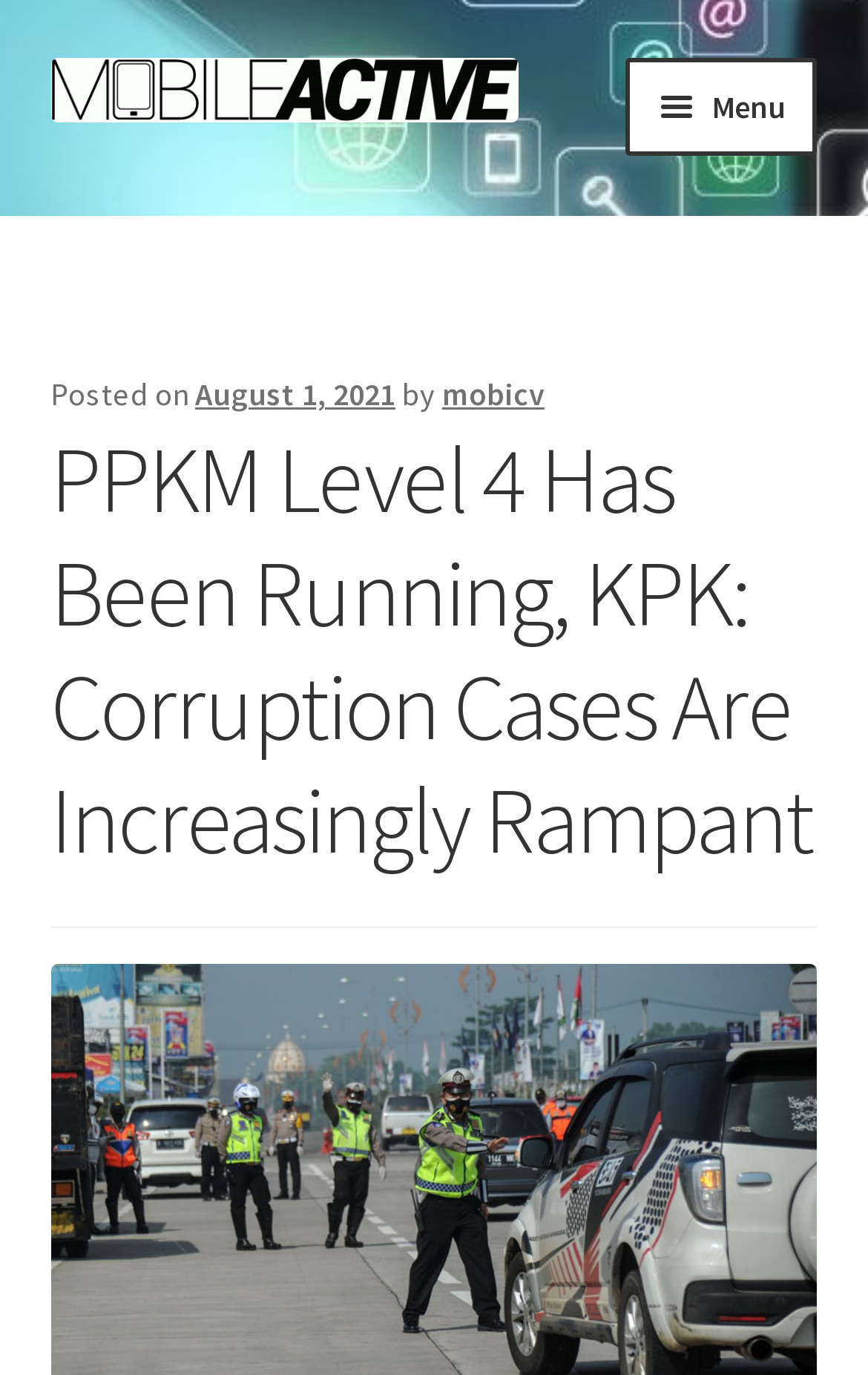What is the name of the image on the top?
Please provide a detailed answer to the question.

I found the name of the image by looking at the 'image' element with the text 'Mobile Active', which is located at the top of the page.